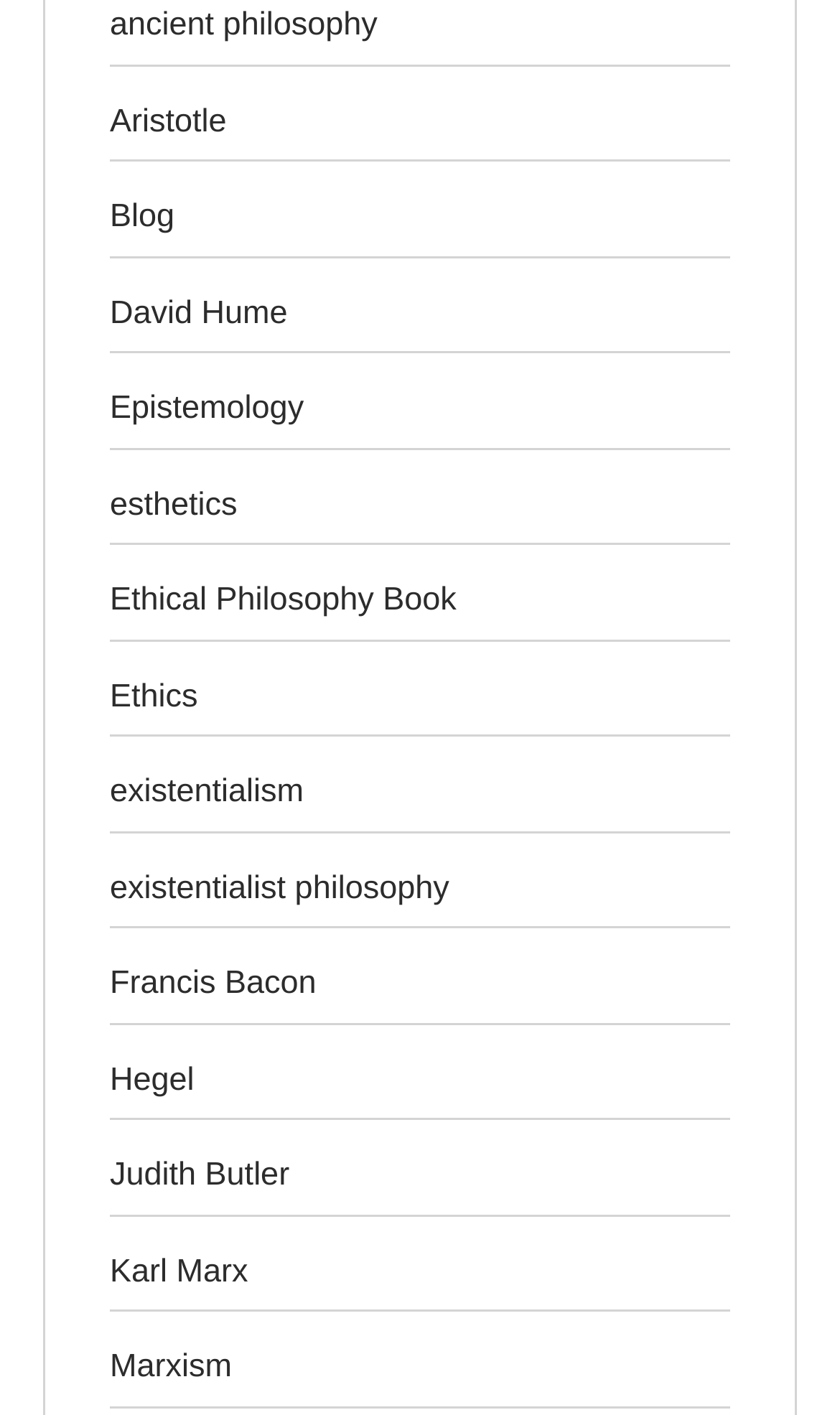Locate the bounding box coordinates of the area that needs to be clicked to fulfill the following instruction: "visit ancient philosophy page". The coordinates should be in the format of four float numbers between 0 and 1, namely [left, top, right, bottom].

[0.131, 0.005, 0.449, 0.031]